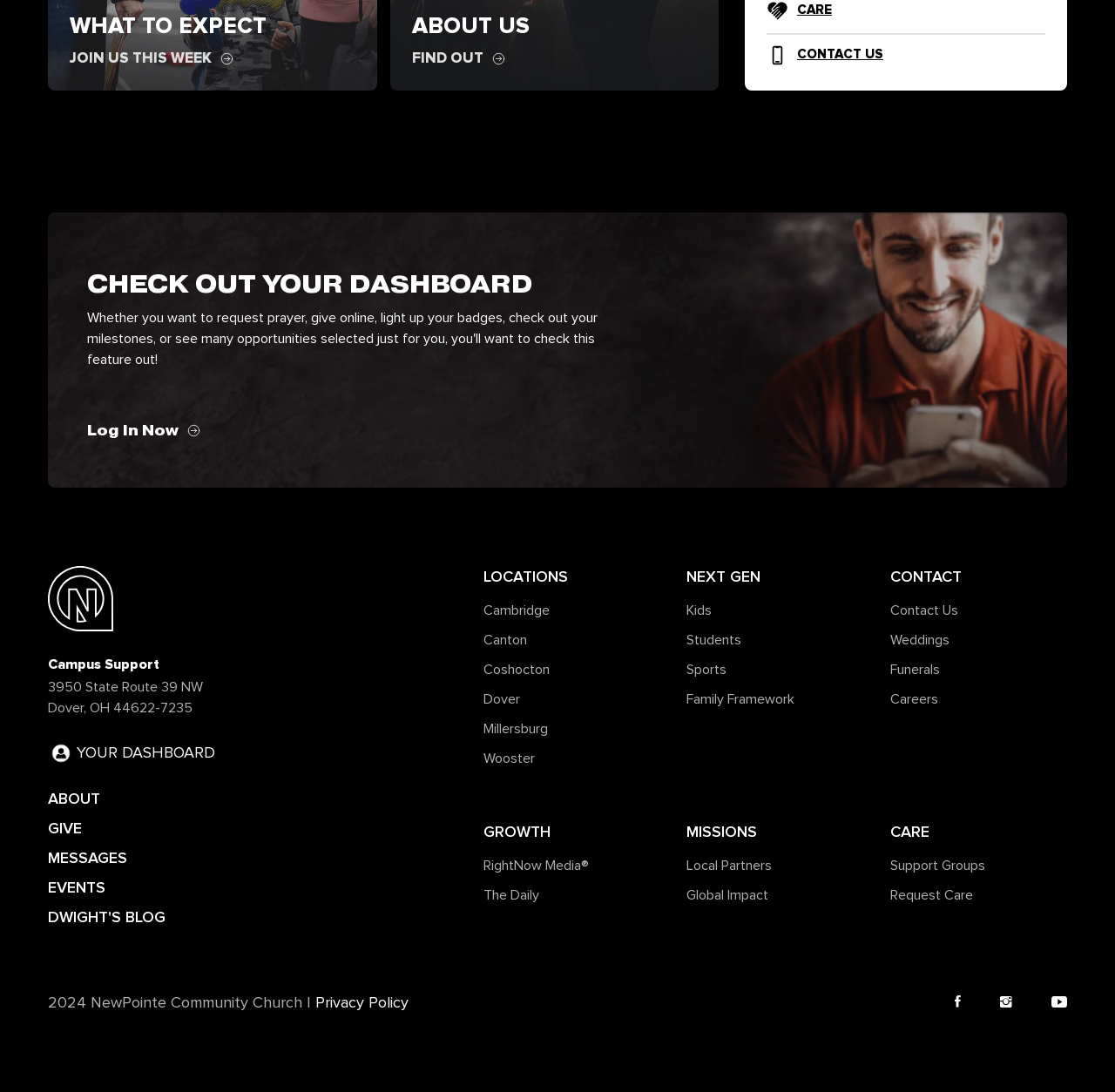Please give a concise answer to this question using a single word or phrase: 
What is the text of the link in the top-right corner?

CARE